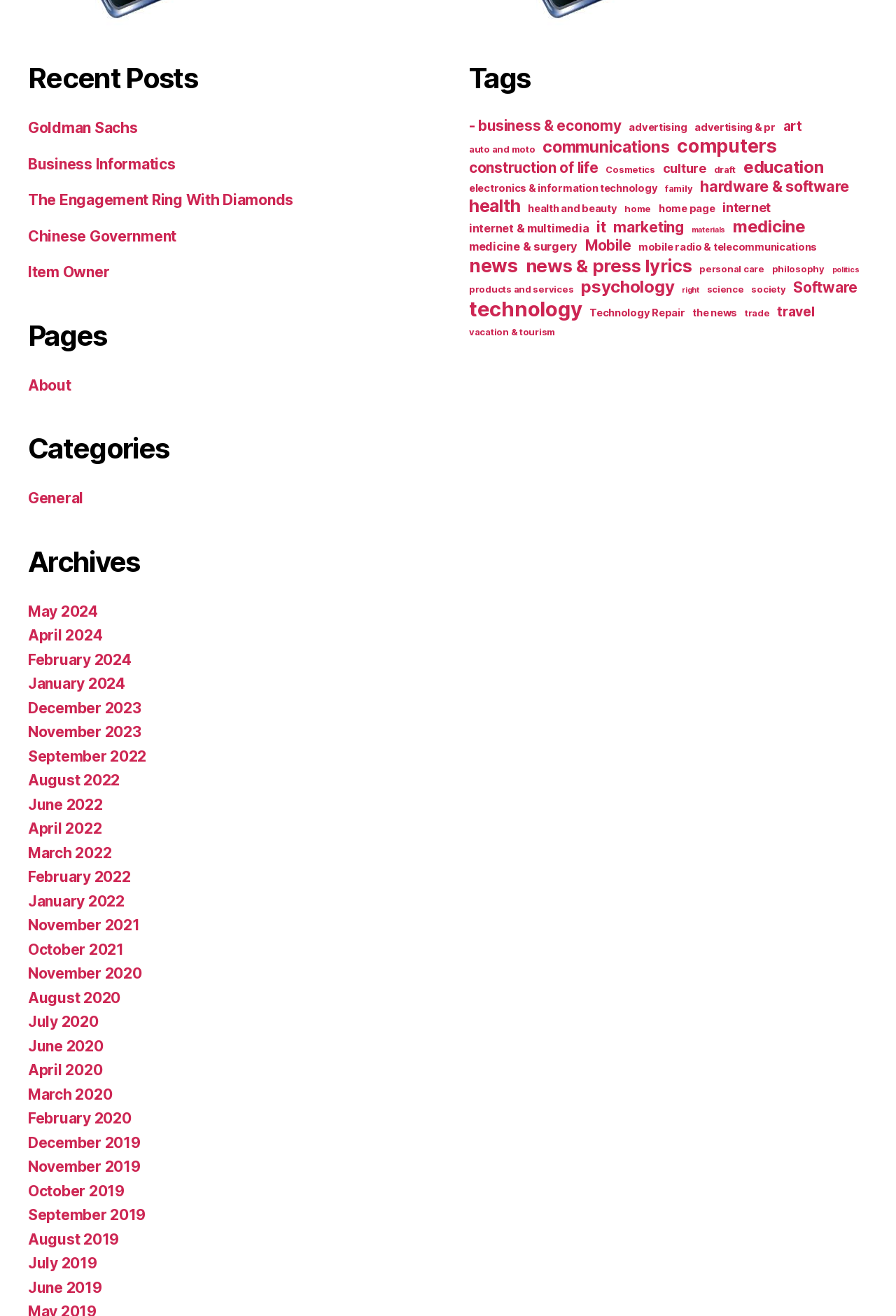How many links are in the 'Recent Posts' section?
Answer the question with as much detail as you can, using the image as a reference.

I counted the number of links in the 'Recent Posts' section and found that there are 6 links.